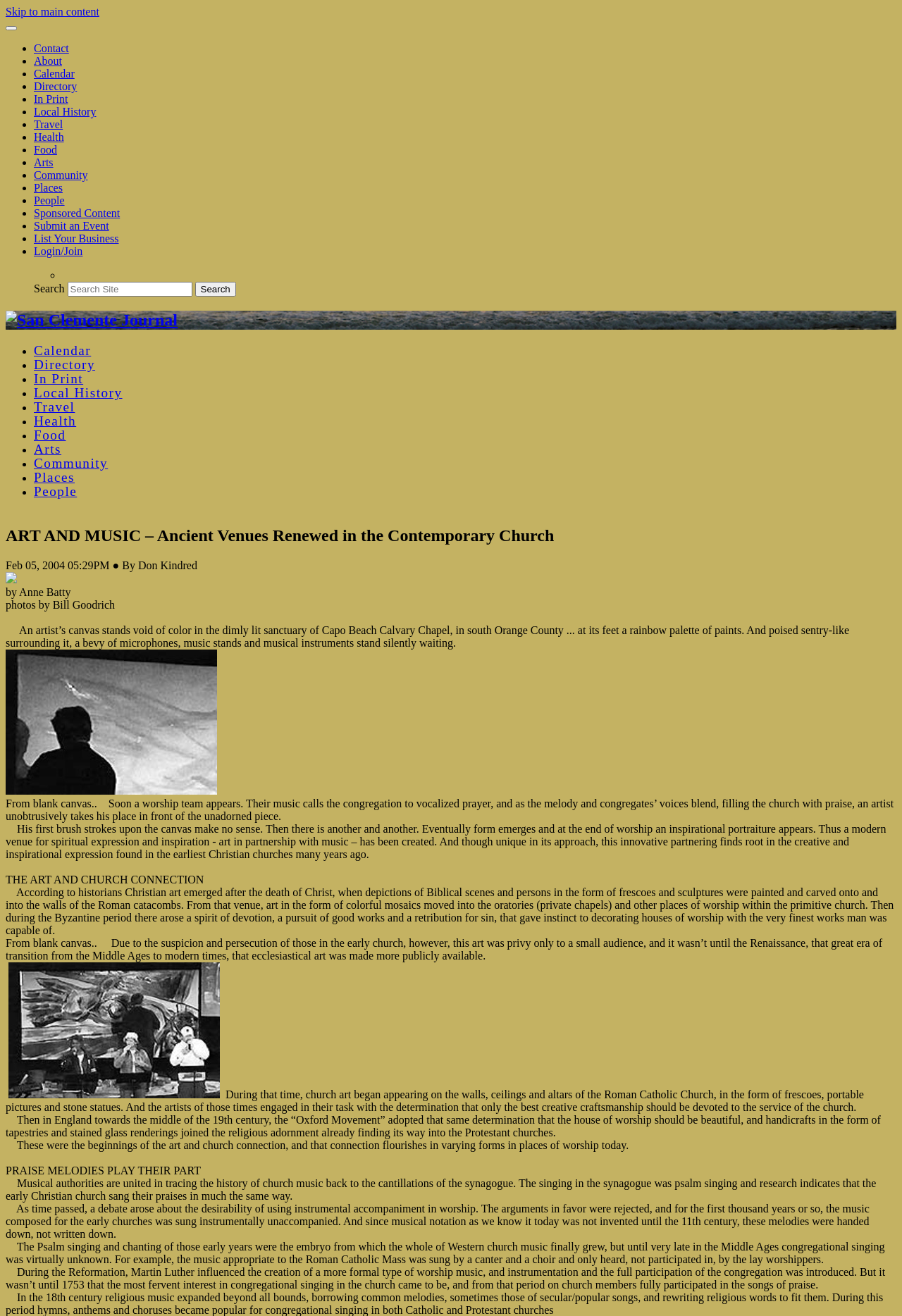Provide the bounding box coordinates of the HTML element described by the text: "Skip to main content". The coordinates should be in the format [left, top, right, bottom] with values between 0 and 1.

[0.006, 0.004, 0.11, 0.013]